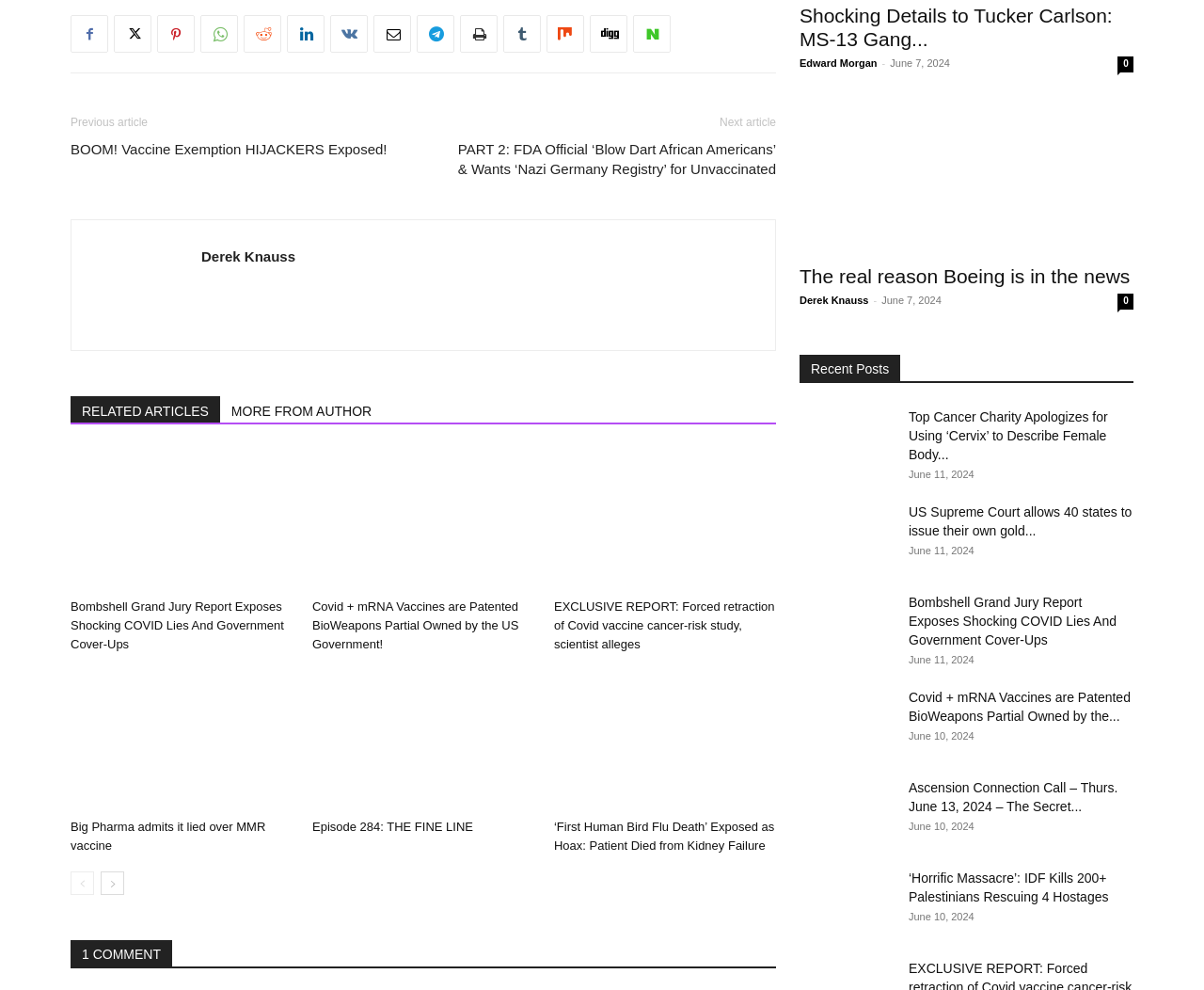Determine the bounding box coordinates of the element that should be clicked to execute the following command: "Click on the 'BOOM! Vaccine Exemption HIJACKERS Exposed!' article".

[0.059, 0.141, 0.322, 0.161]